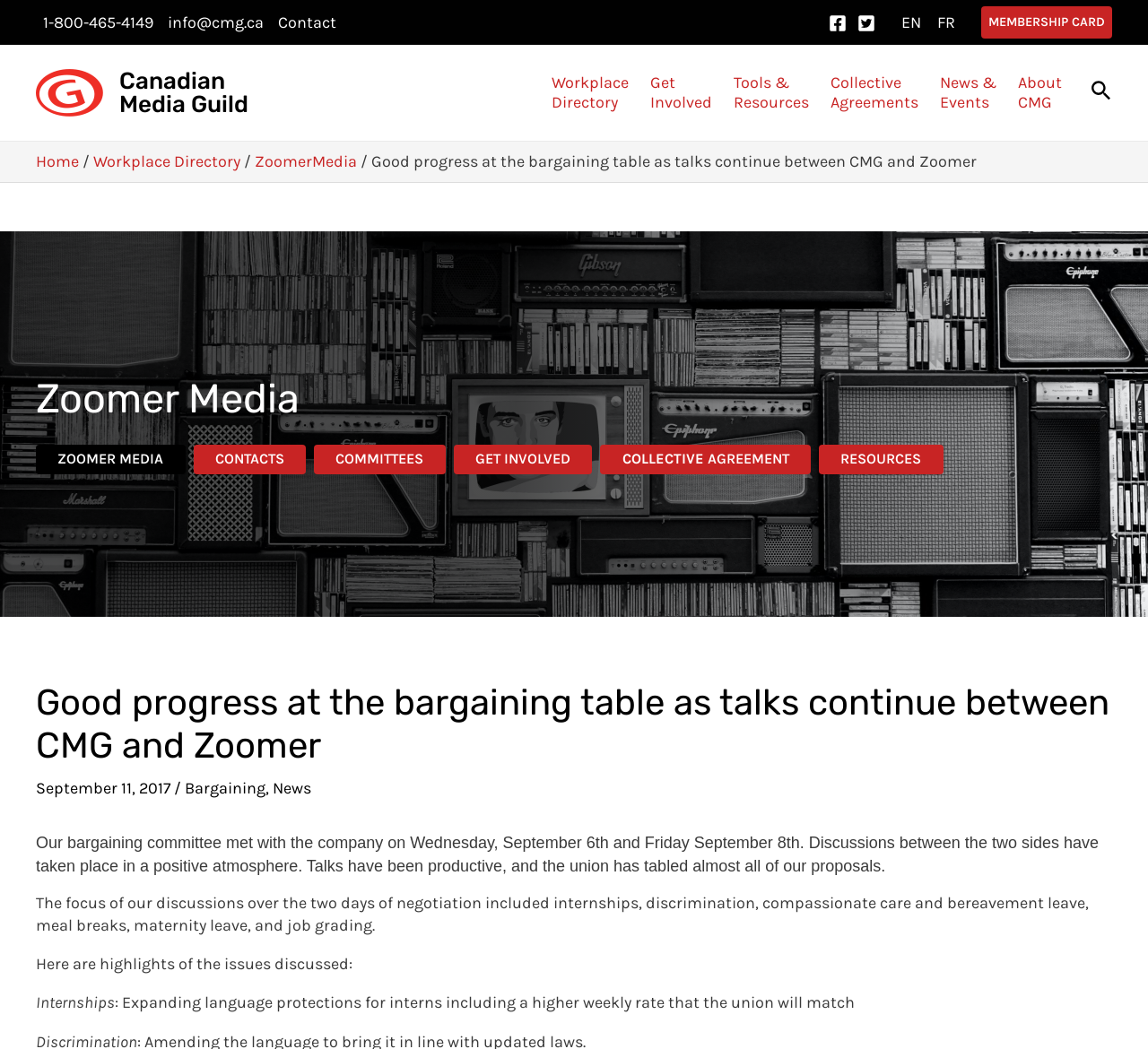Please locate the bounding box coordinates of the element that should be clicked to achieve the given instruction: "Visit the Collective Agreements page".

[0.714, 0.043, 0.81, 0.134]